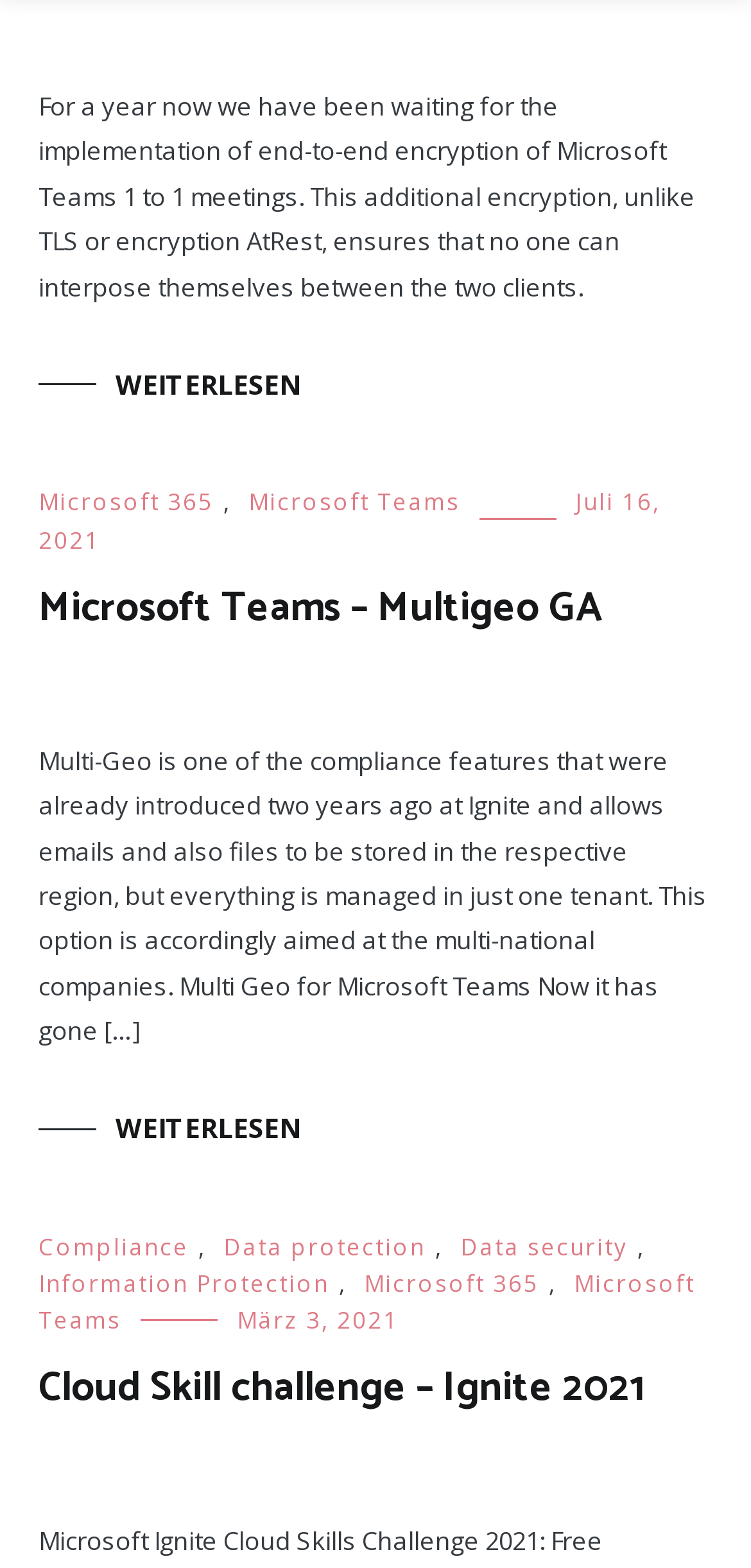Please identify the bounding box coordinates of the element that needs to be clicked to execute the following command: "go to home page". Provide the bounding box using four float numbers between 0 and 1, formatted as [left, top, right, bottom].

None